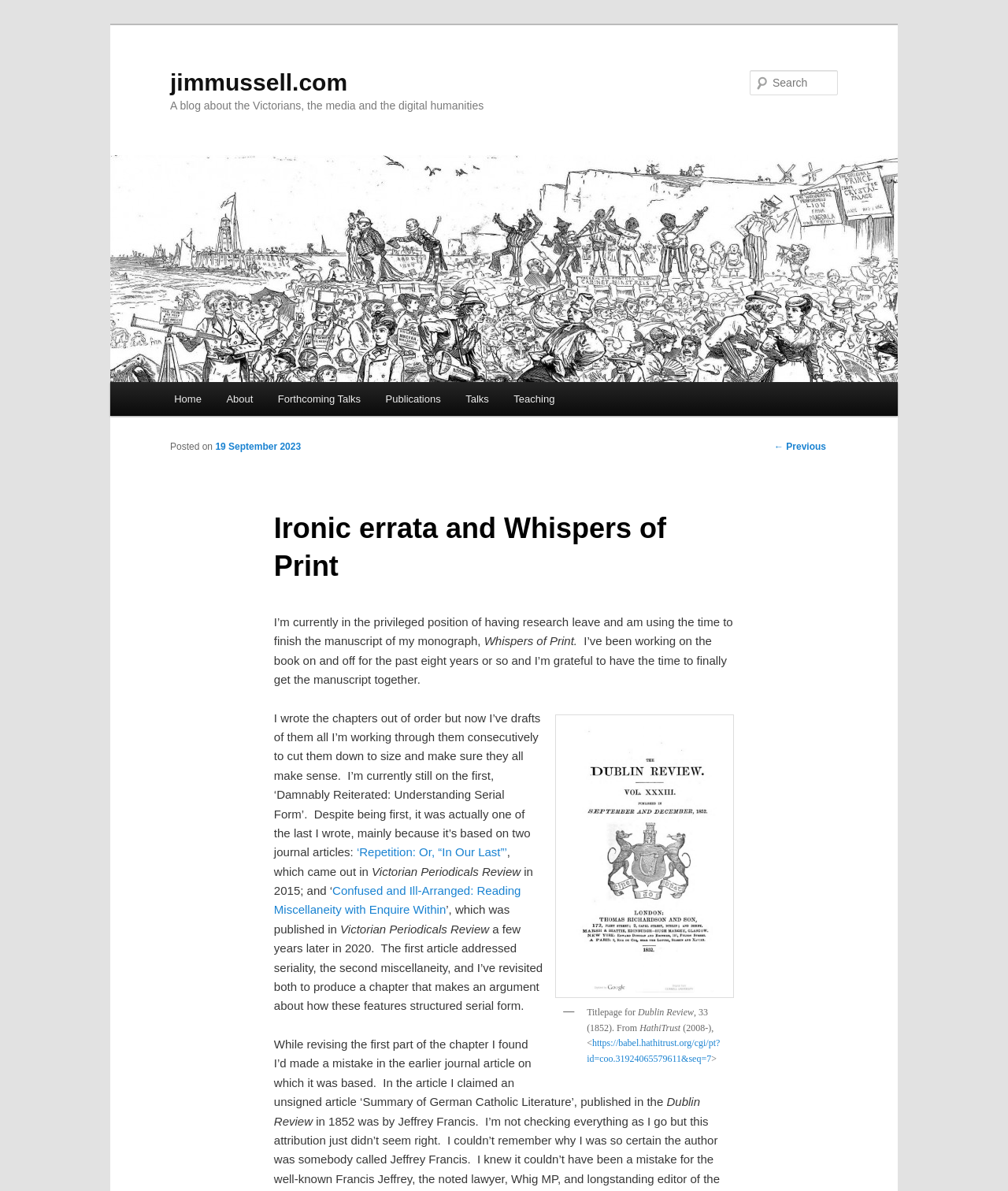Ascertain the bounding box coordinates for the UI element detailed here: "International Movers". The coordinates should be provided as [left, top, right, bottom] with each value being a float between 0 and 1.

None